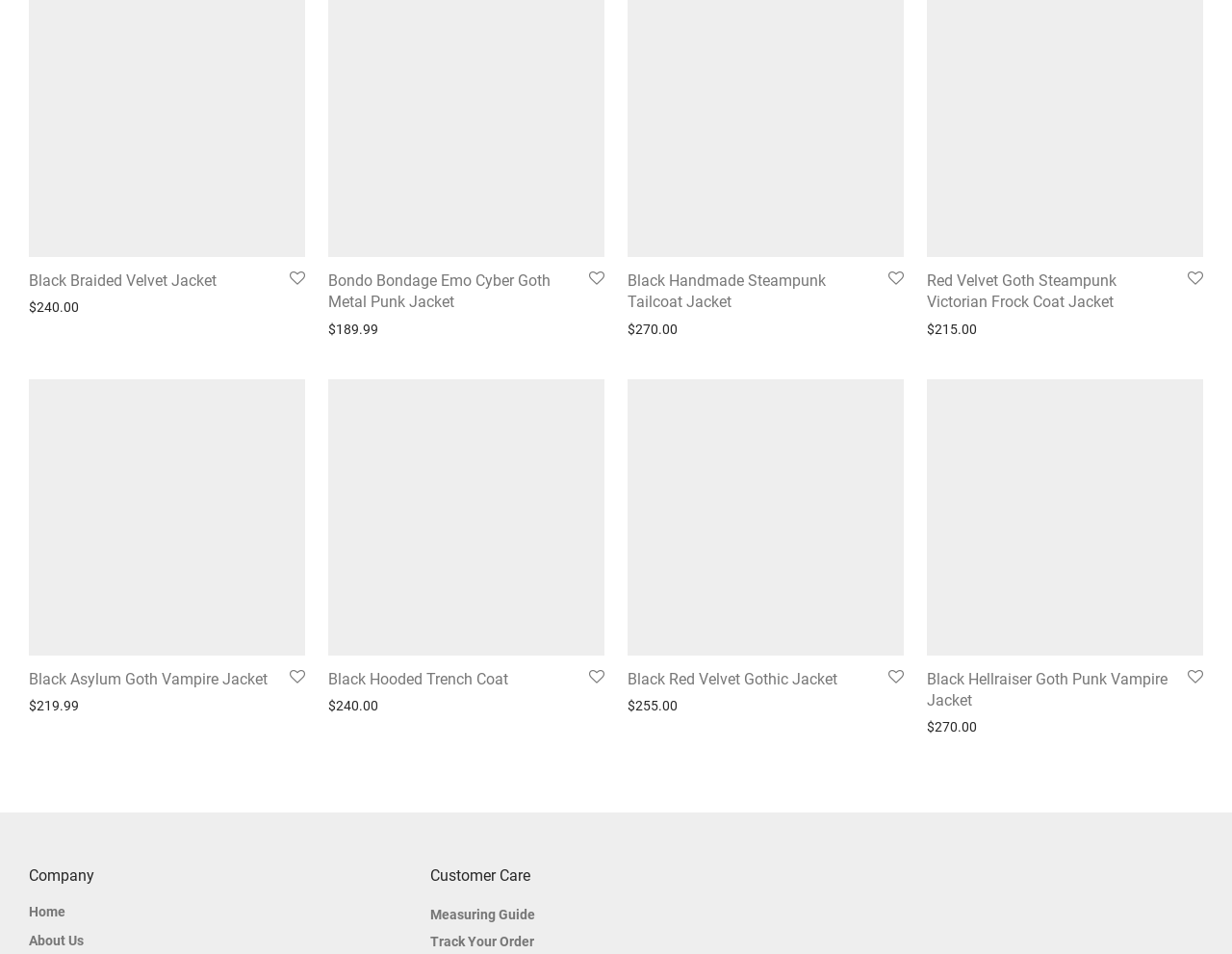Please find the bounding box coordinates of the element that must be clicked to perform the given instruction: "Go to 'About Us' page". The coordinates should be four float numbers from 0 to 1, i.e., [left, top, right, bottom].

[0.023, 0.978, 0.068, 0.994]